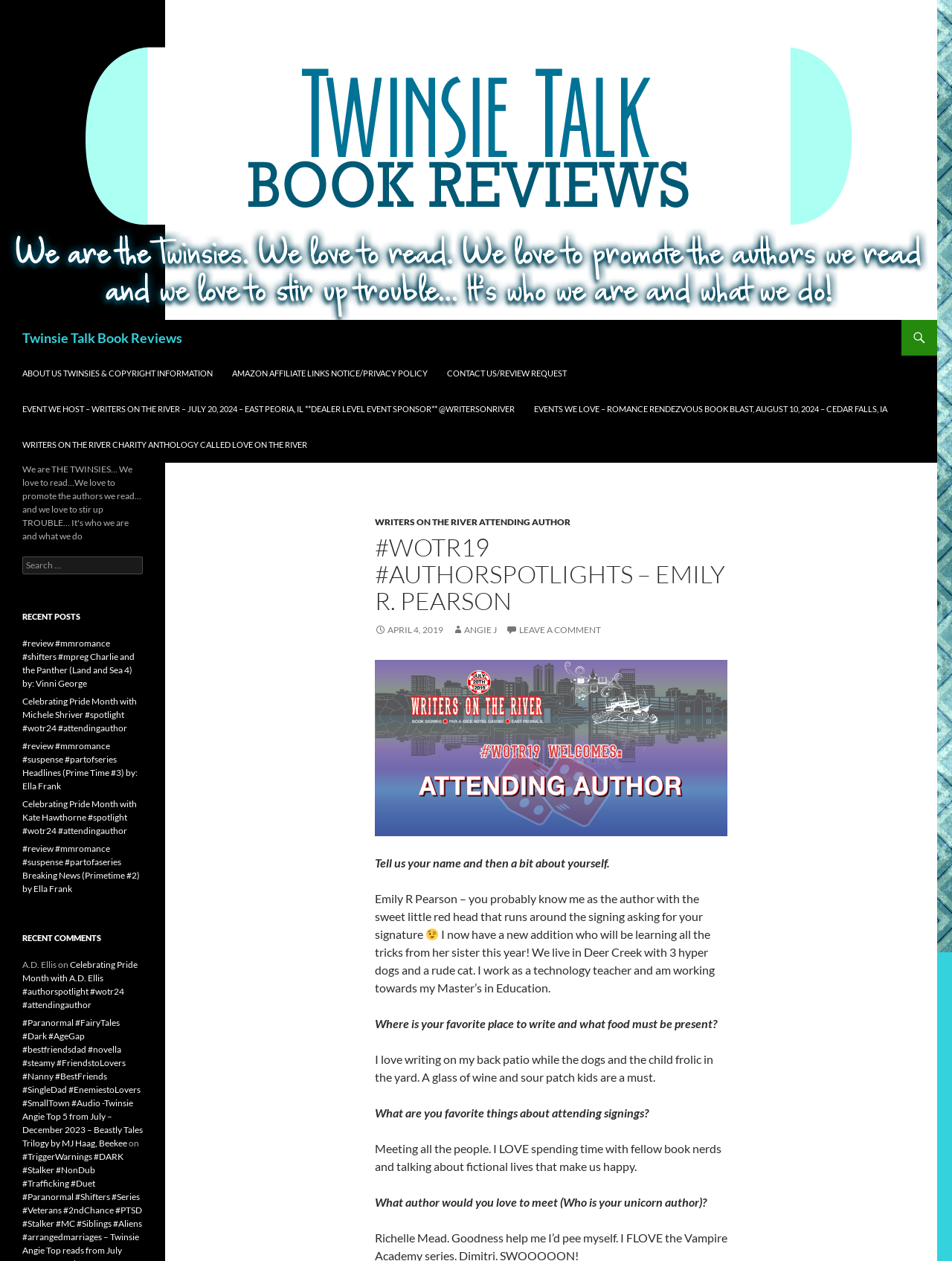Please predict the bounding box coordinates of the element's region where a click is necessary to complete the following instruction: "Click on the 'Twinsie Talk Book Reviews' link". The coordinates should be represented by four float numbers between 0 and 1, i.e., [left, top, right, bottom].

[0.0, 0.12, 0.984, 0.131]